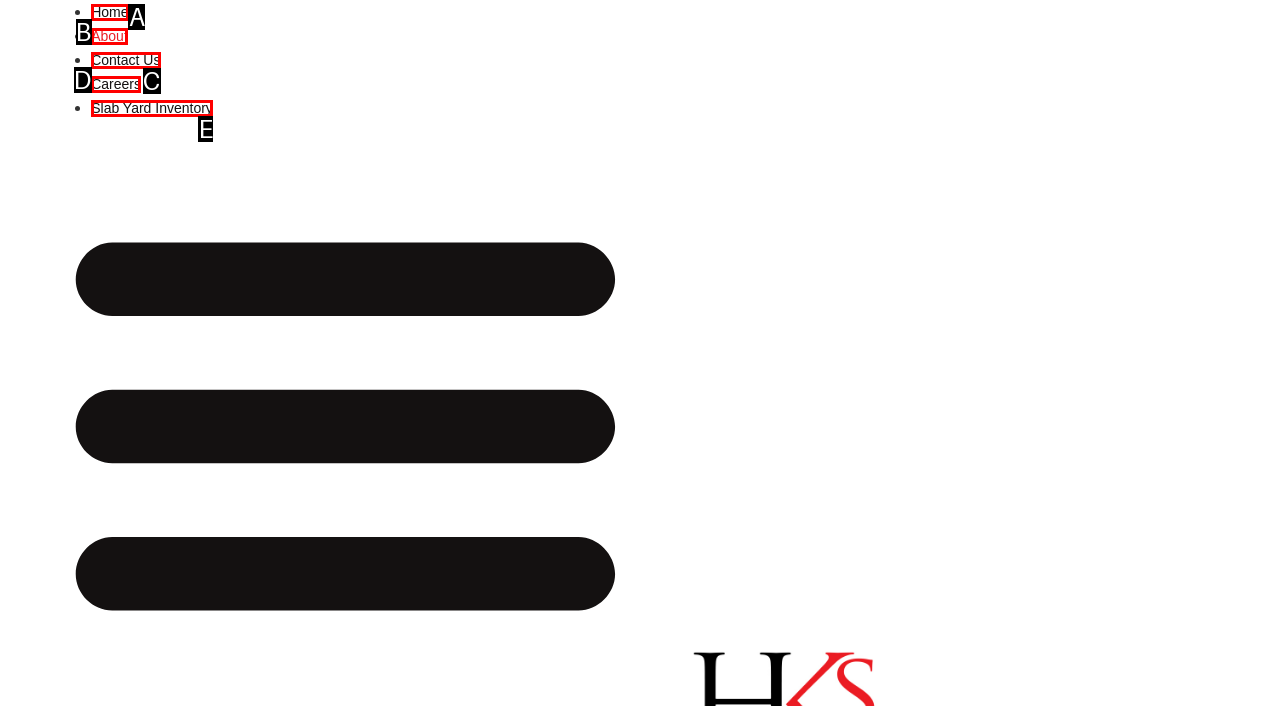Which option aligns with the description: Slab Yard Inventory? Respond by selecting the correct letter.

E